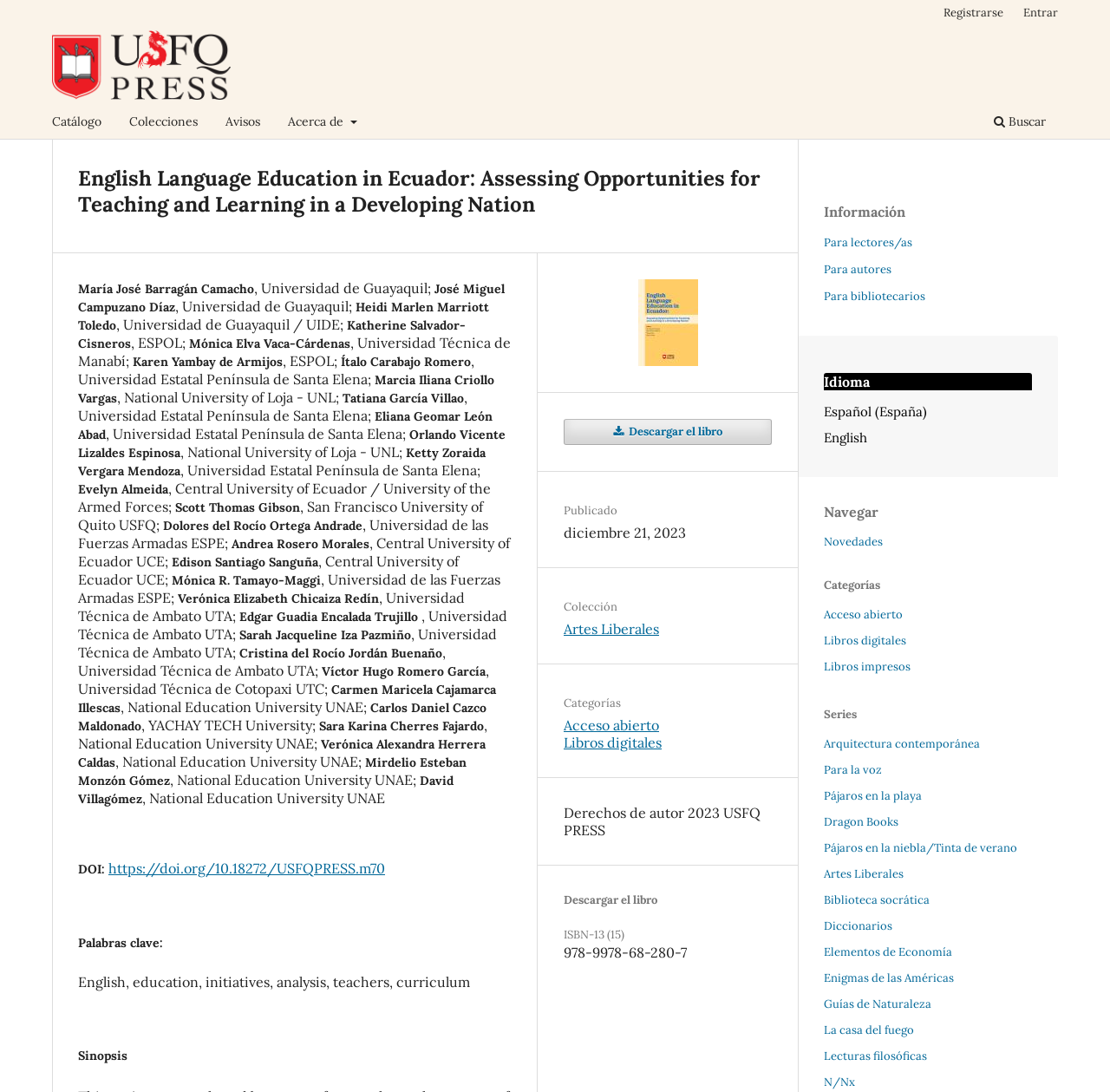Please give a short response to the question using one word or a phrase:
What is the name of the university associated with María José Barragán Camacho?

Universidad de Guayaquil